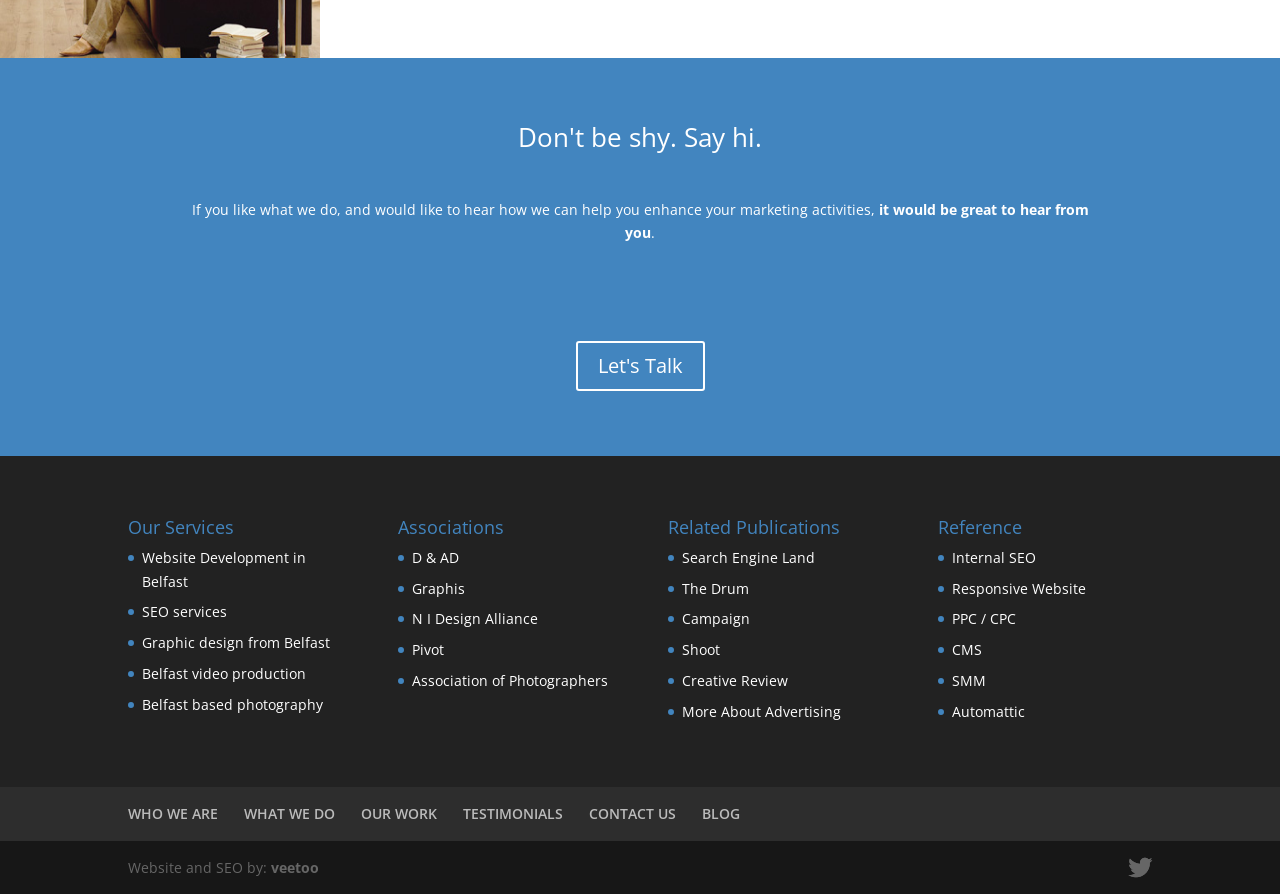What is the main topic of the webpage?
Based on the screenshot, provide your answer in one word or phrase.

Marketing services